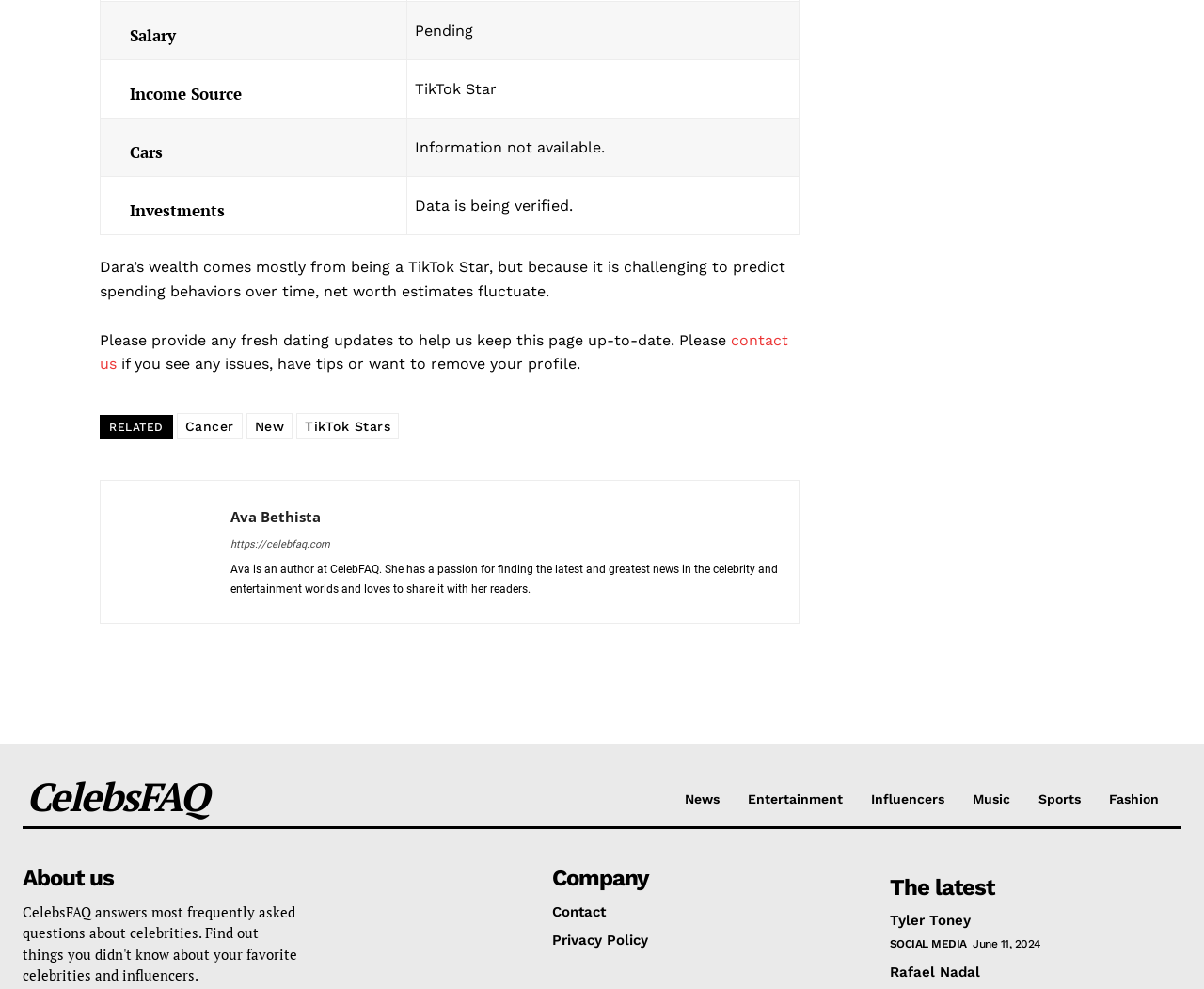What is the purpose of the 'contact us' link?
Please look at the screenshot and answer in one word or a short phrase.

To provide fresh dating updates